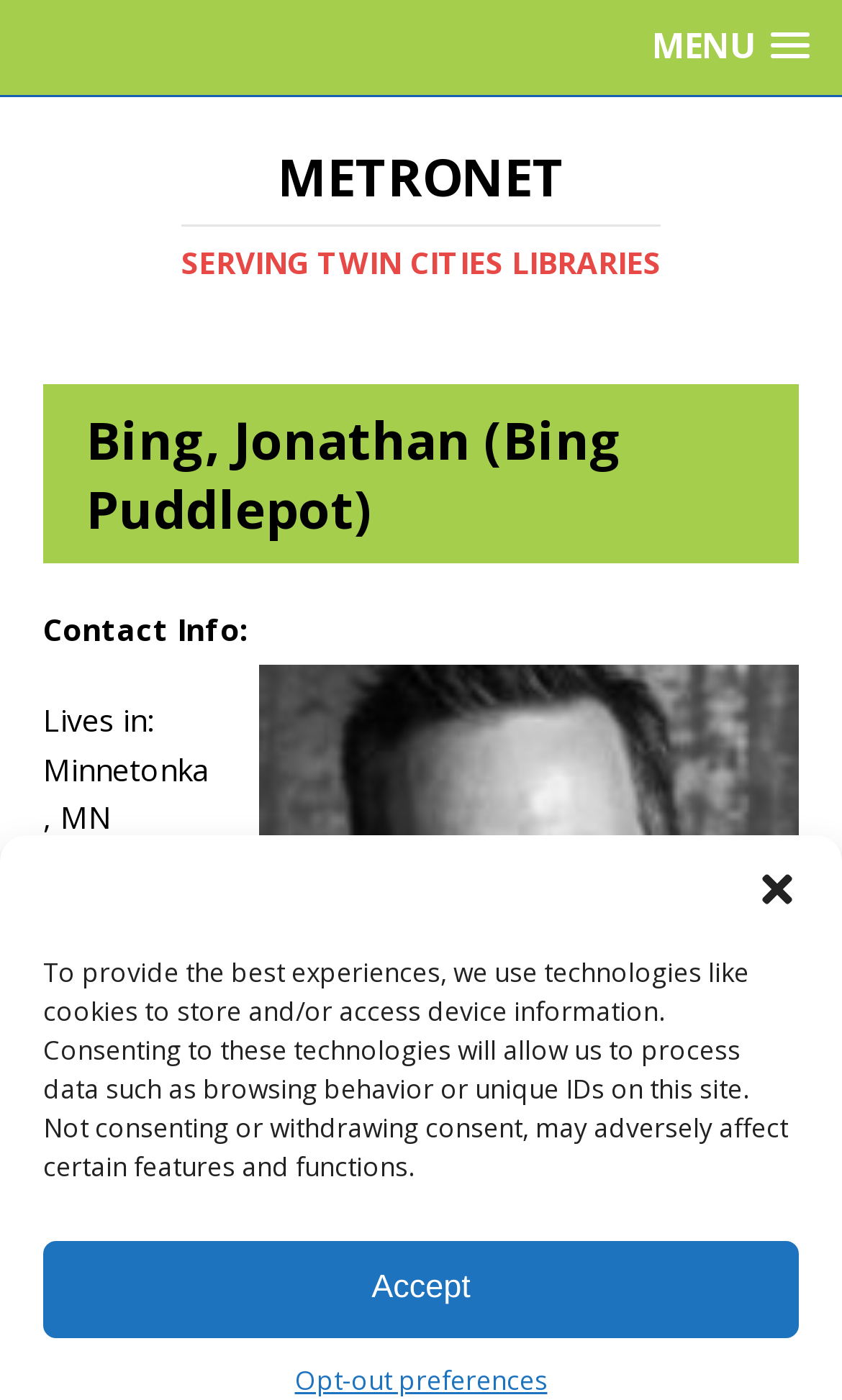What is the name of Jonathan's website?
Give a one-word or short phrase answer based on the image.

Jonathan-Bing.com